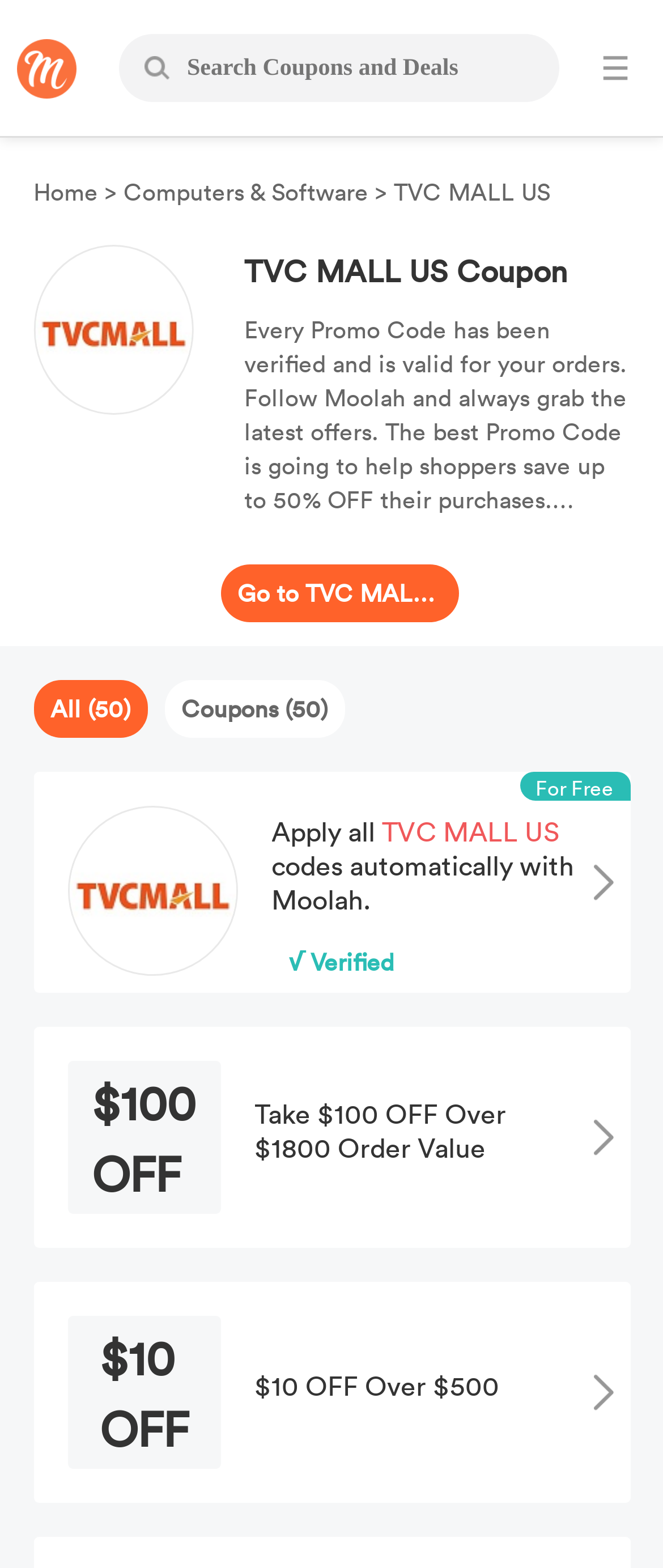Identify the bounding box of the UI element that matches this description: "placeholder="Search Coupons and Deals"".

[0.282, 0.032, 0.792, 0.055]